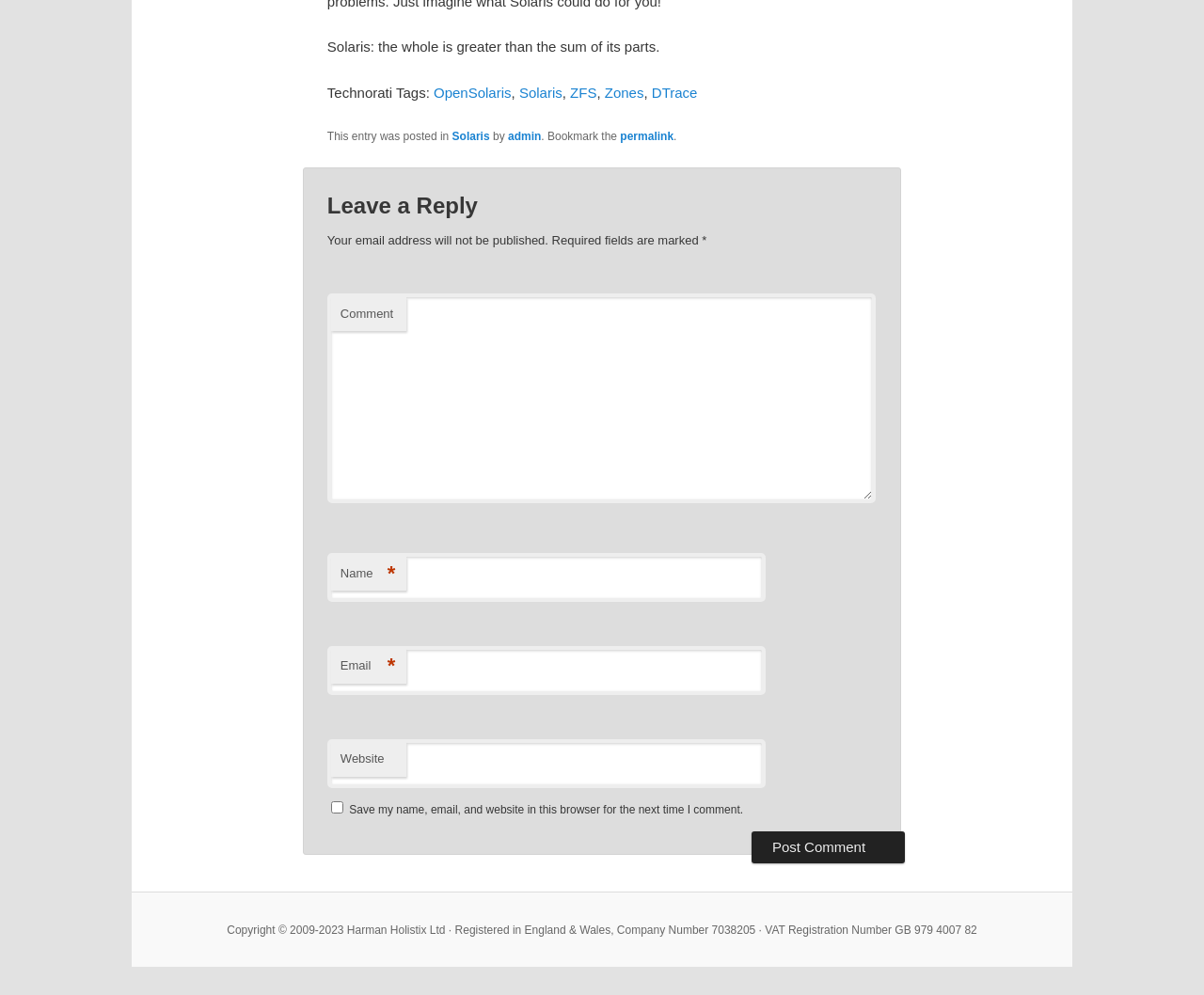Identify the bounding box coordinates of the section that should be clicked to achieve the task described: "Read more about peace breaking out".

None